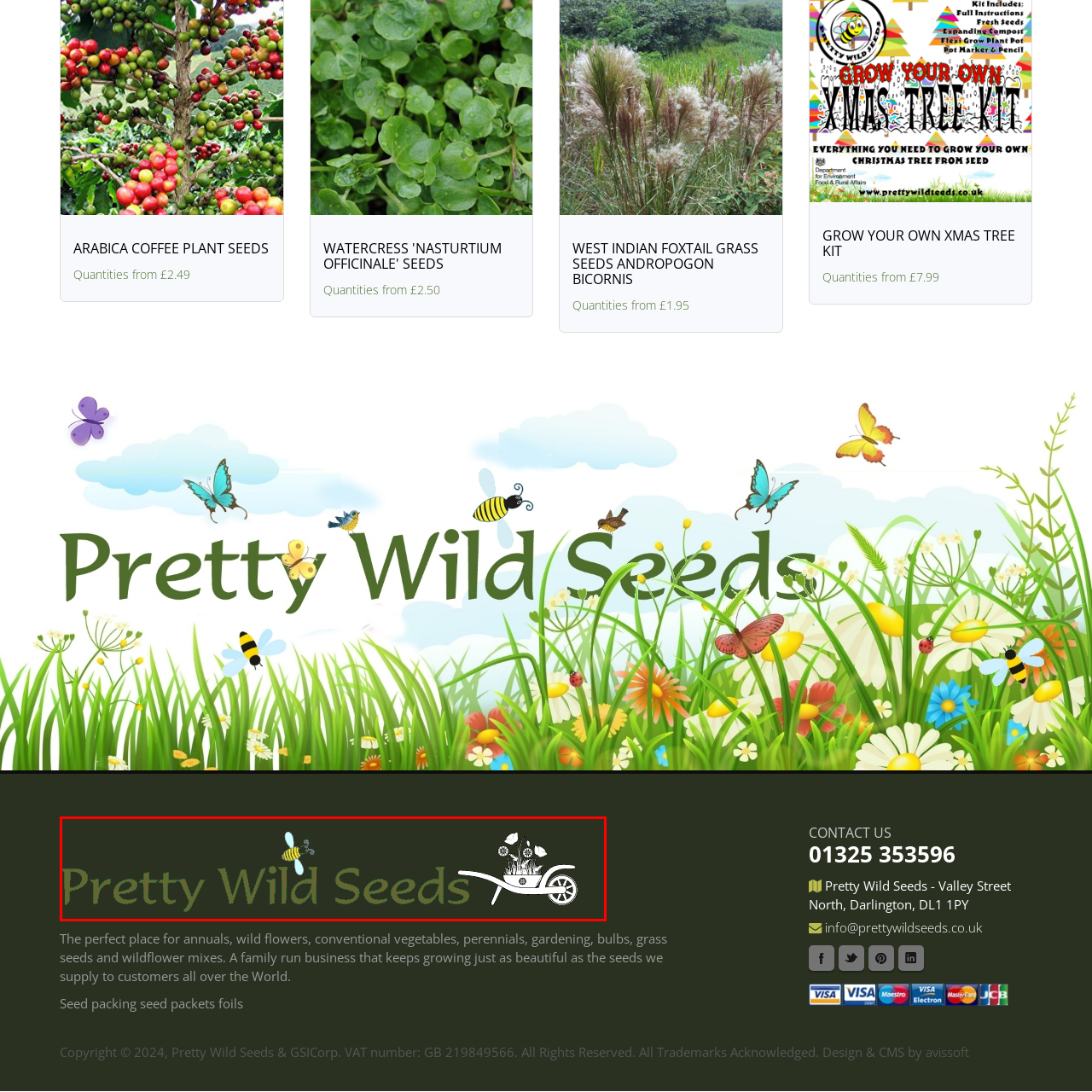Refer to the section enclosed in the red box, What is the color of the backdrop in the logo design? Please answer briefly with a single word or phrase.

rich dark green